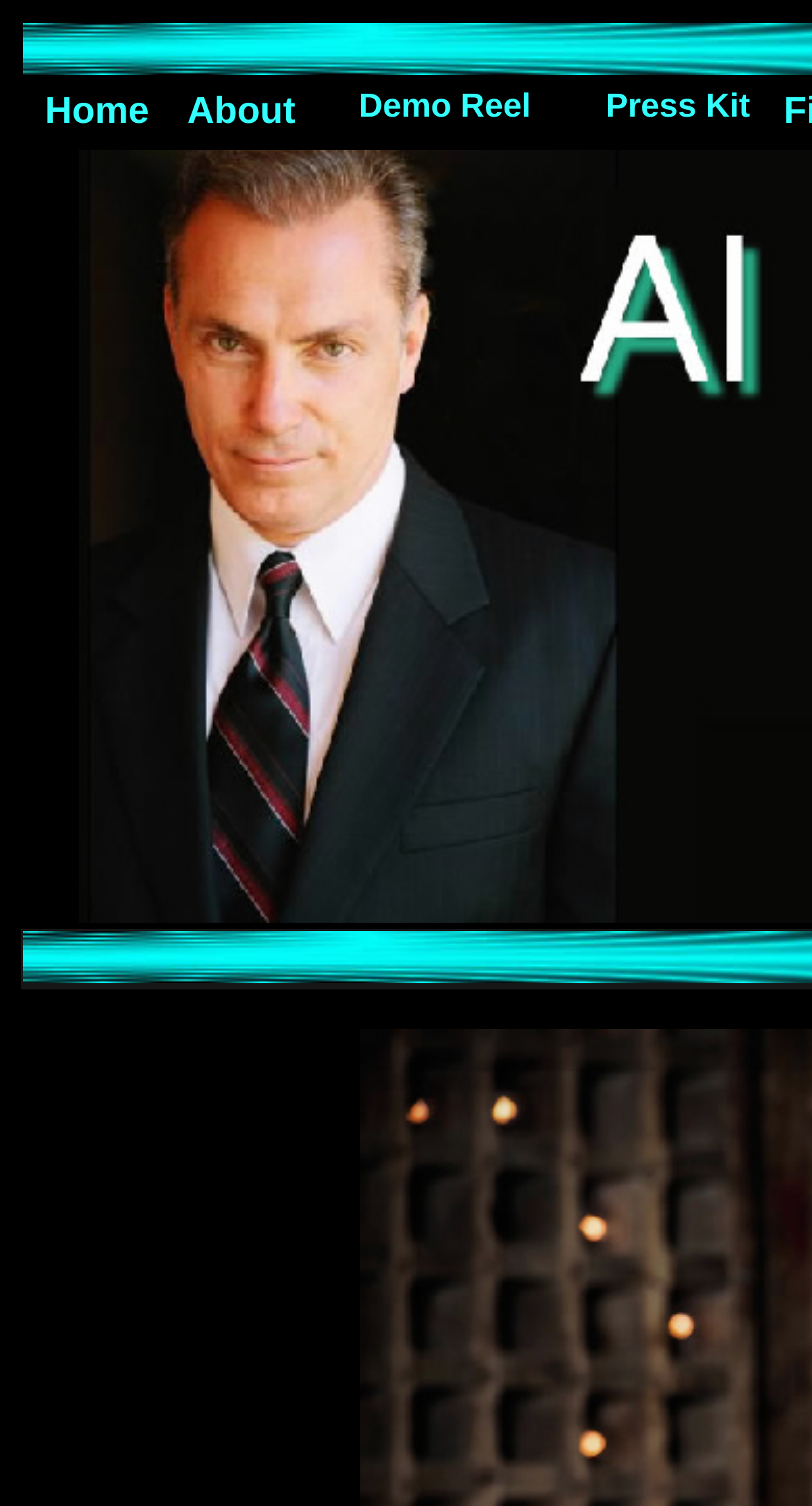Provide the bounding box coordinates for the UI element that is described as: "Press Kit".

[0.746, 0.059, 0.924, 0.083]